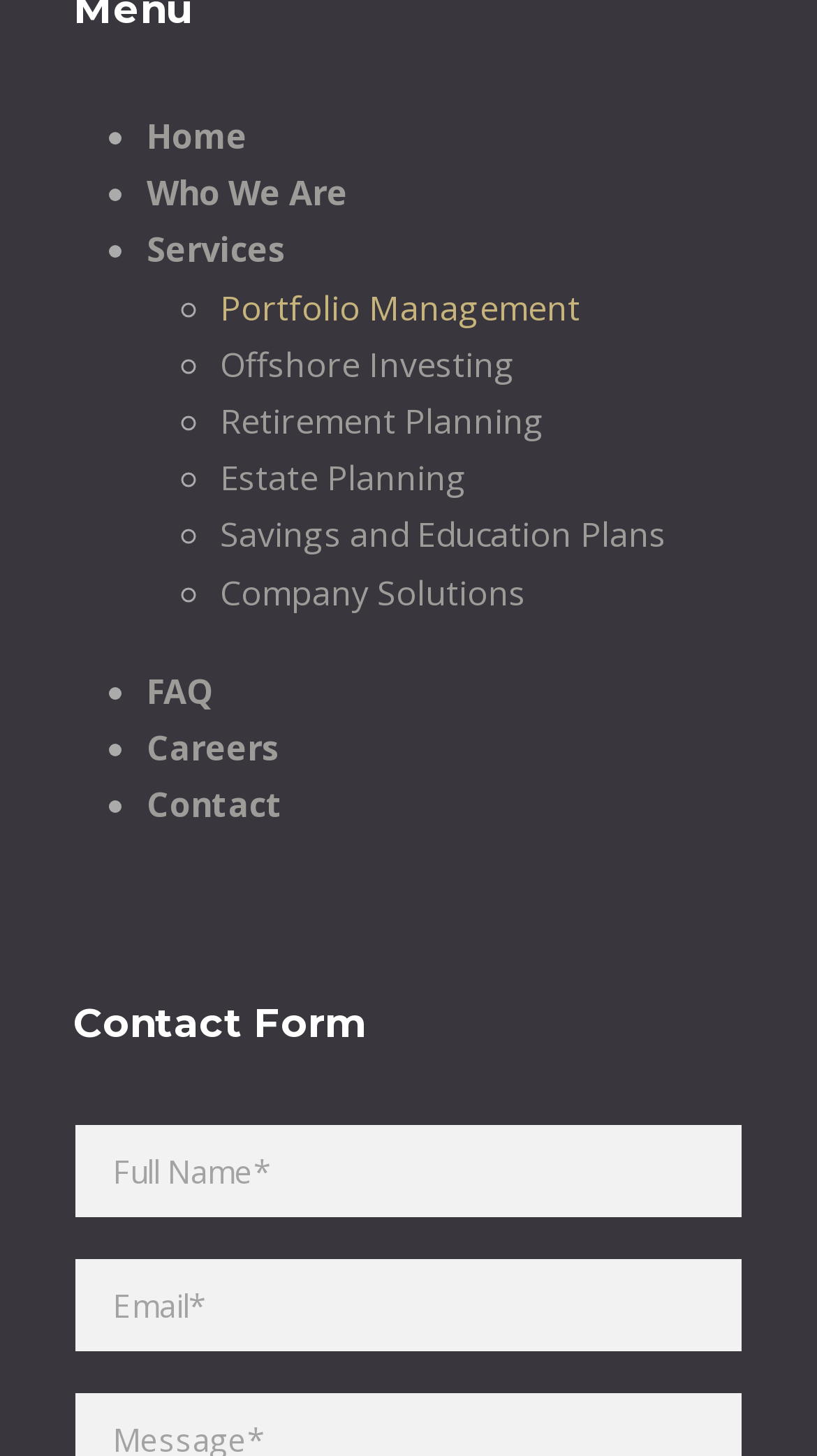Find the bounding box coordinates of the clickable element required to execute the following instruction: "Click on Who We Are". Provide the coordinates as four float numbers between 0 and 1, i.e., [left, top, right, bottom].

[0.179, 0.117, 0.426, 0.149]